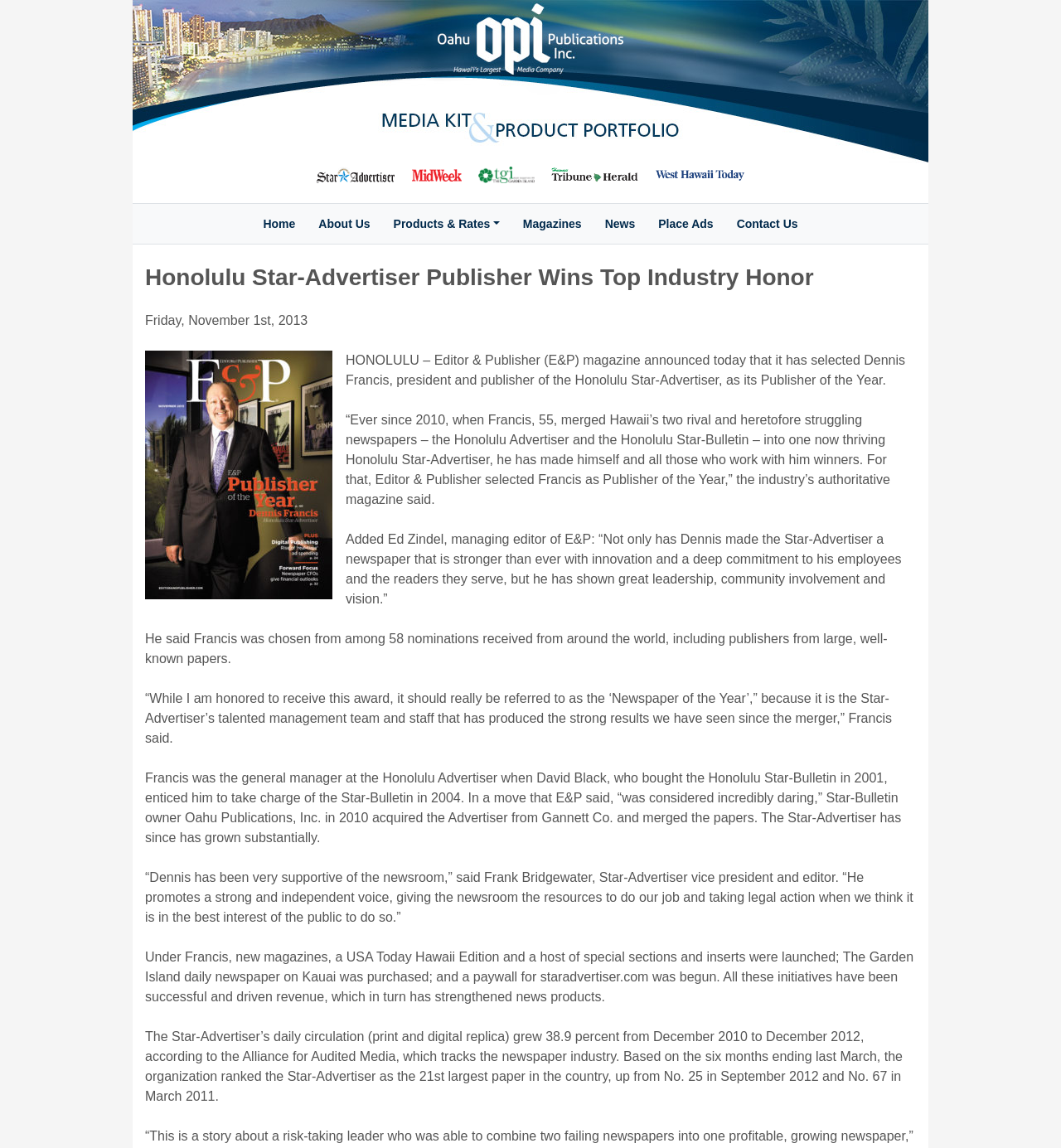Pinpoint the bounding box coordinates of the clickable area necessary to execute the following instruction: "Click the Honolulu Star-Advertiser link". The coordinates should be given as four float numbers between 0 and 1, namely [left, top, right, bottom].

[0.292, 0.145, 0.378, 0.158]